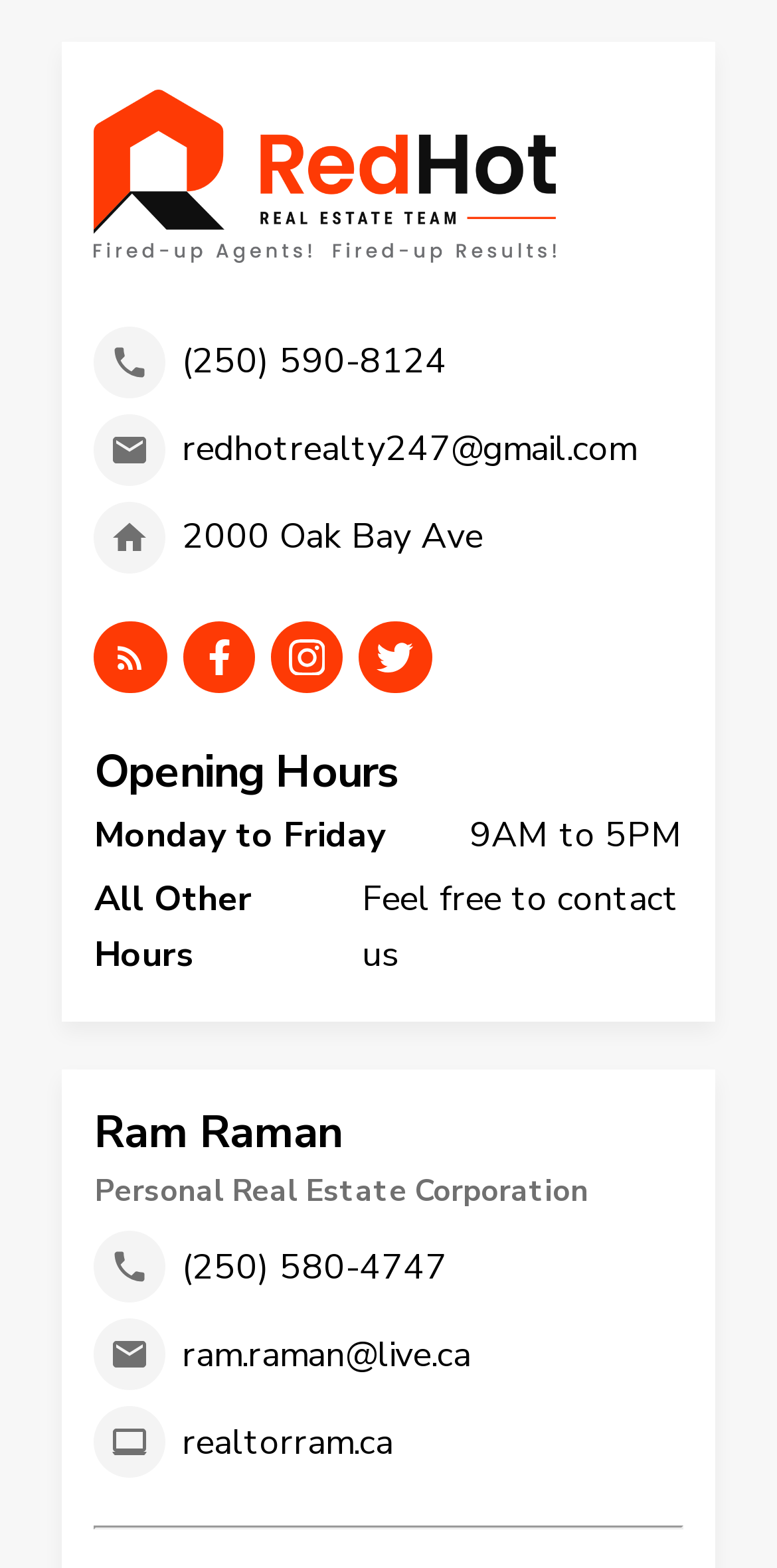Find and indicate the bounding box coordinates of the region you should select to follow the given instruction: "Click the first button".

[0.121, 0.396, 0.214, 0.442]